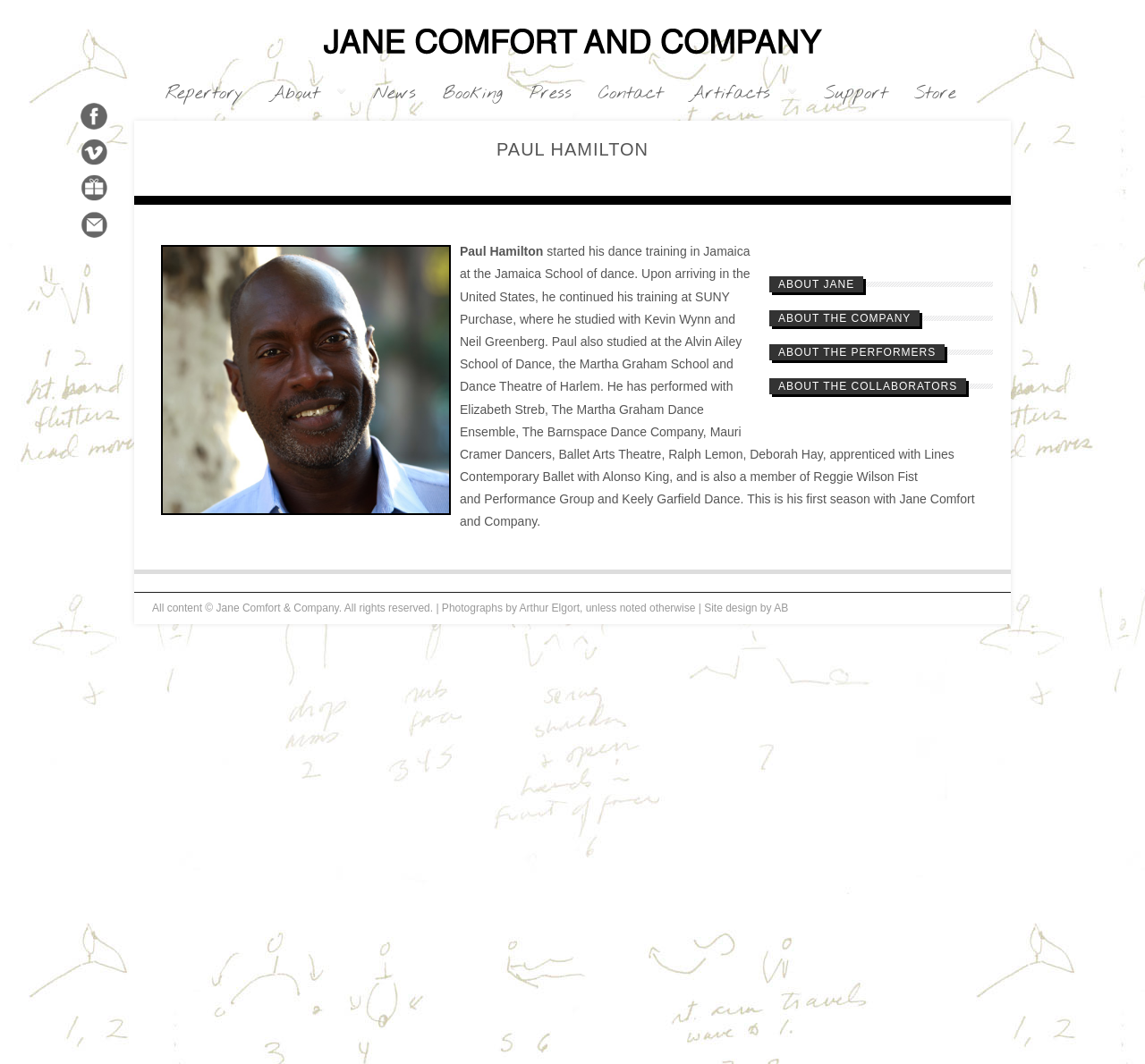Mark the bounding box of the element that matches the following description: "title="Support the Company"".

[0.07, 0.164, 0.102, 0.196]